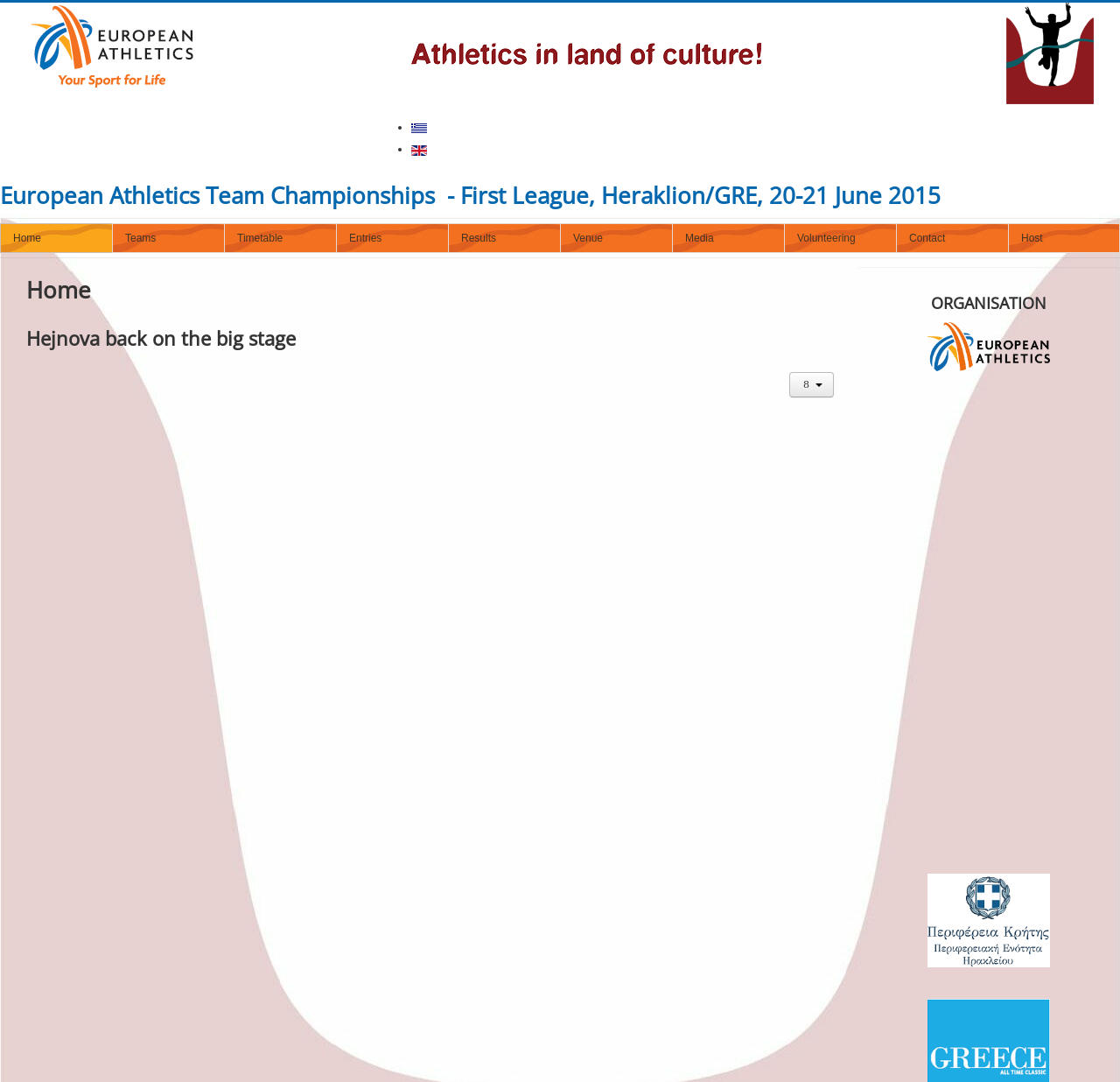Could you locate the bounding box coordinates for the section that should be clicked to accomplish this task: "Contact the organizers".

[0.8, 0.206, 0.9, 0.234]